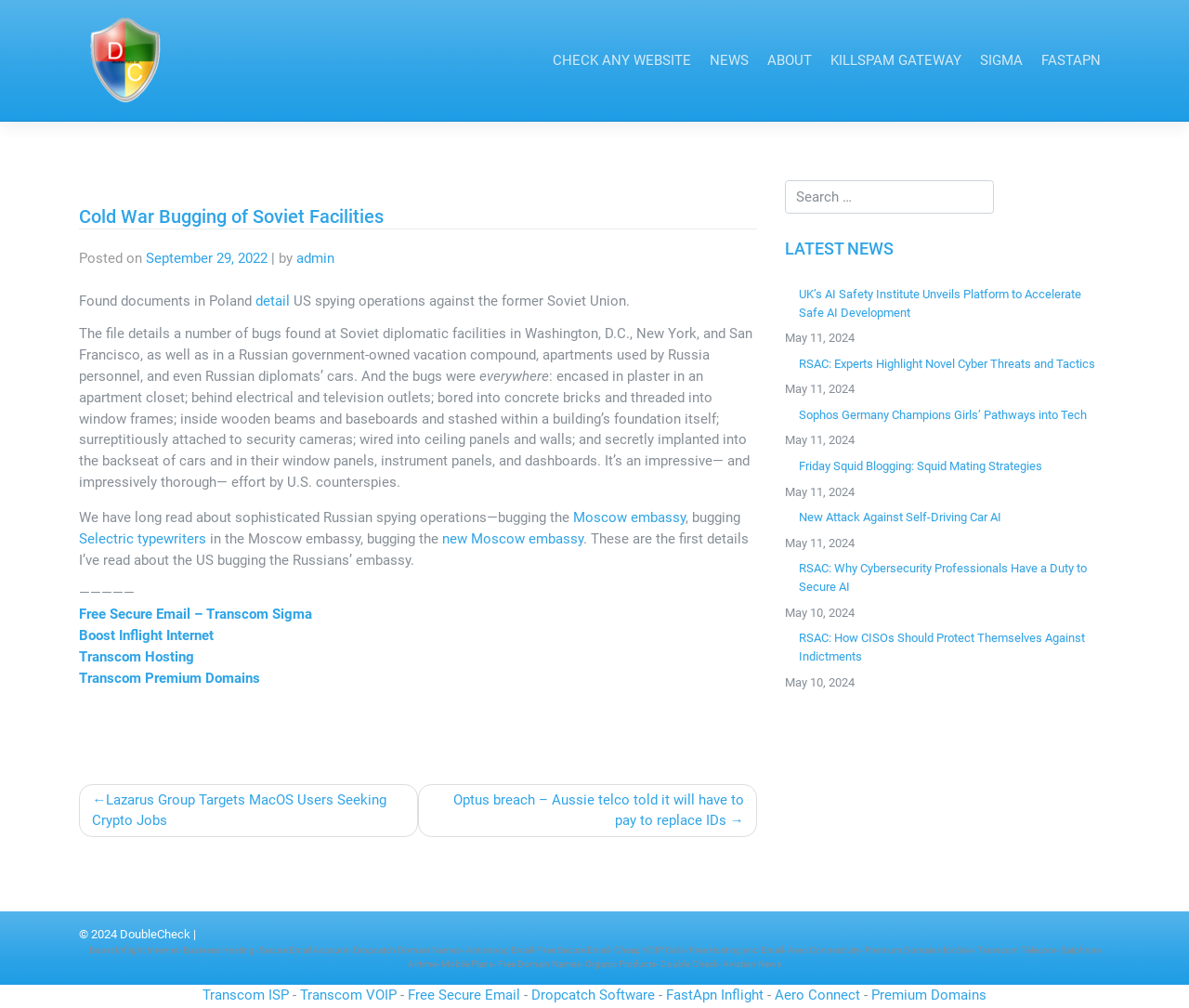Answer with a single word or phrase: 
What is the date of the latest news article?

May 11, 2024